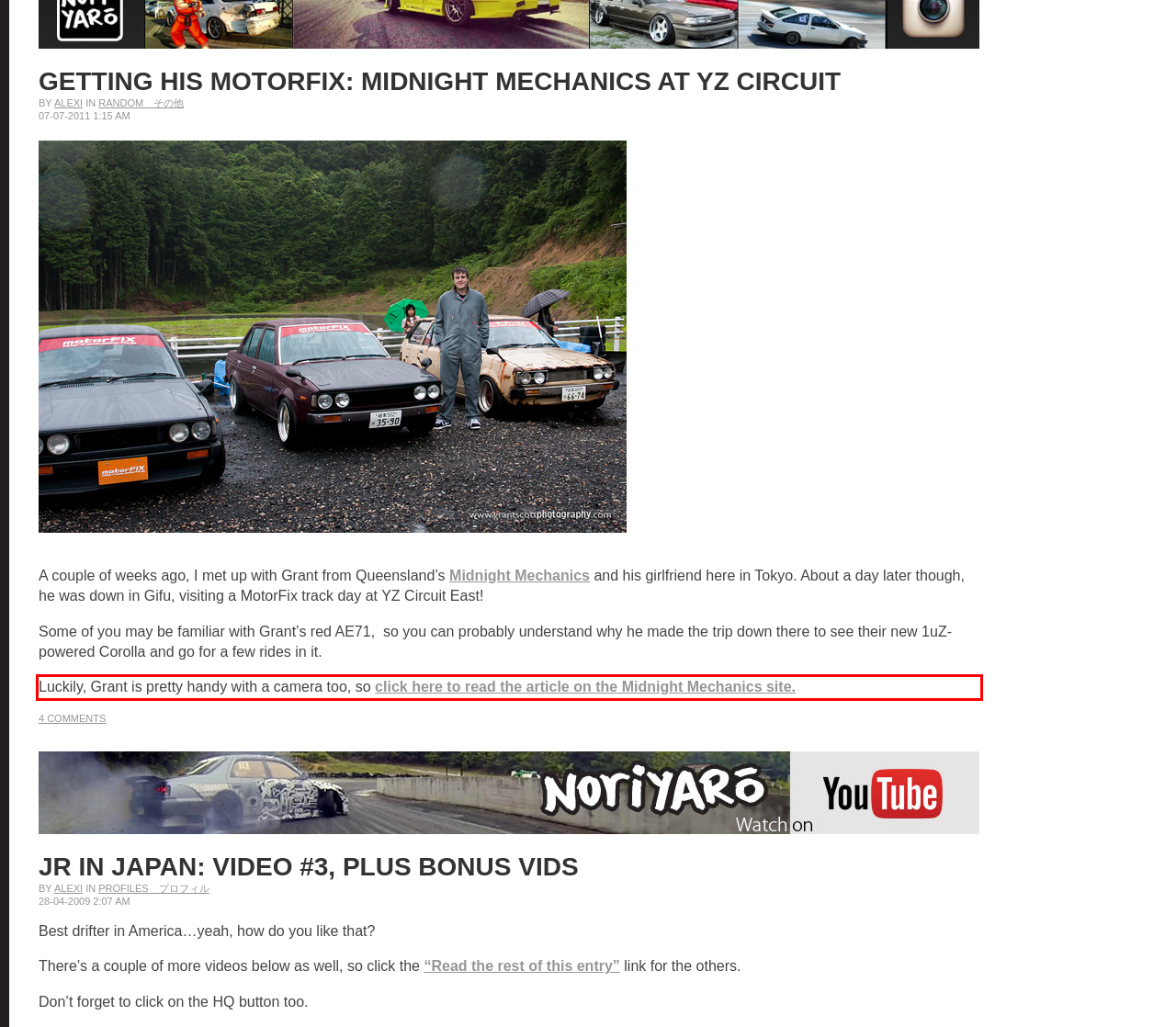Review the screenshot of the webpage and recognize the text inside the red rectangle bounding box. Provide the extracted text content.

Luckily, Grant is pretty handy with a camera too, so click here to read the article on the Midnight Mechanics site.